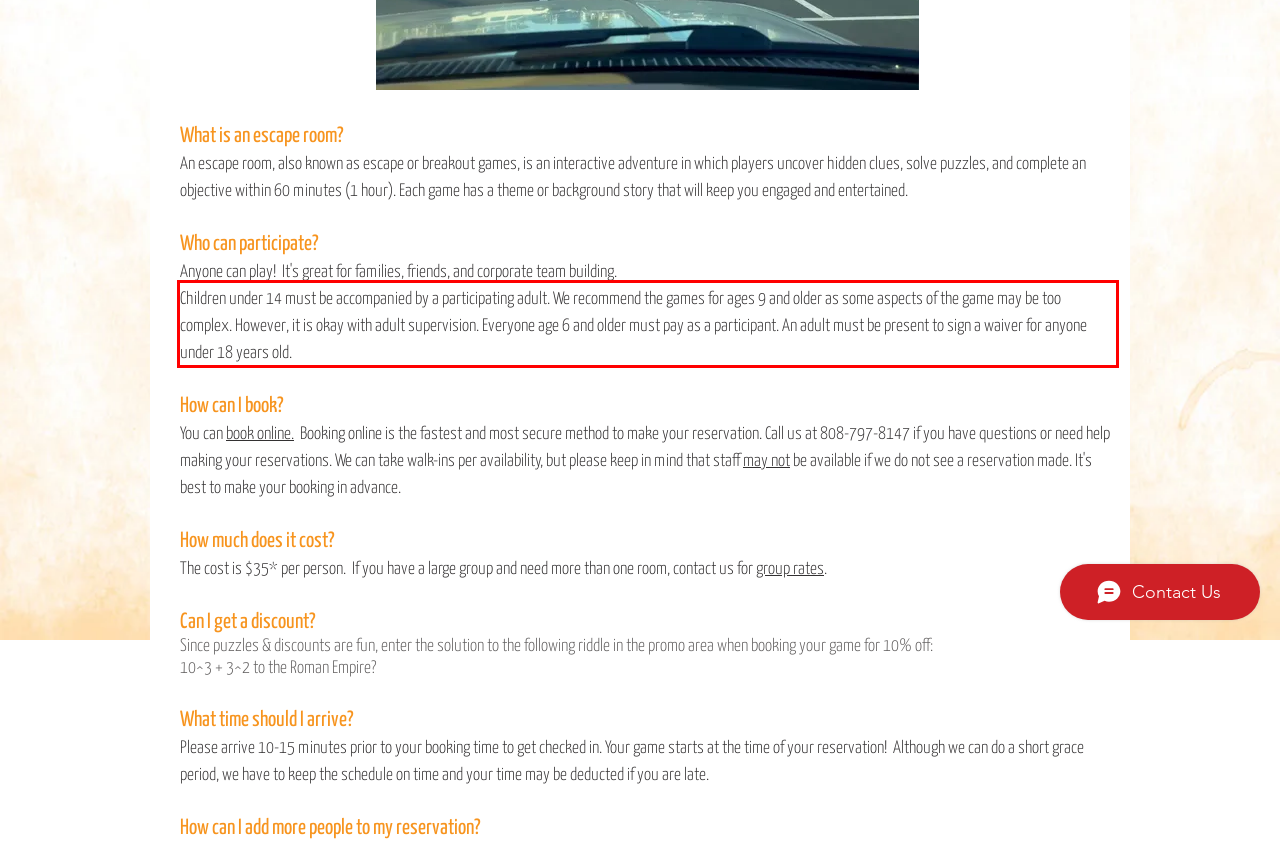Please examine the webpage screenshot containing a red bounding box and use OCR to recognize and output the text inside the red bounding box.

Children under 14 must be accompanied by a participating adult. We recommend the games for ages 9 and older as some aspects of the game may be too complex. However, it is okay with adult supervision. Everyone age 6 and older must pay as a participant. An adult must be present to sign a waiver for anyone under 18 years old.